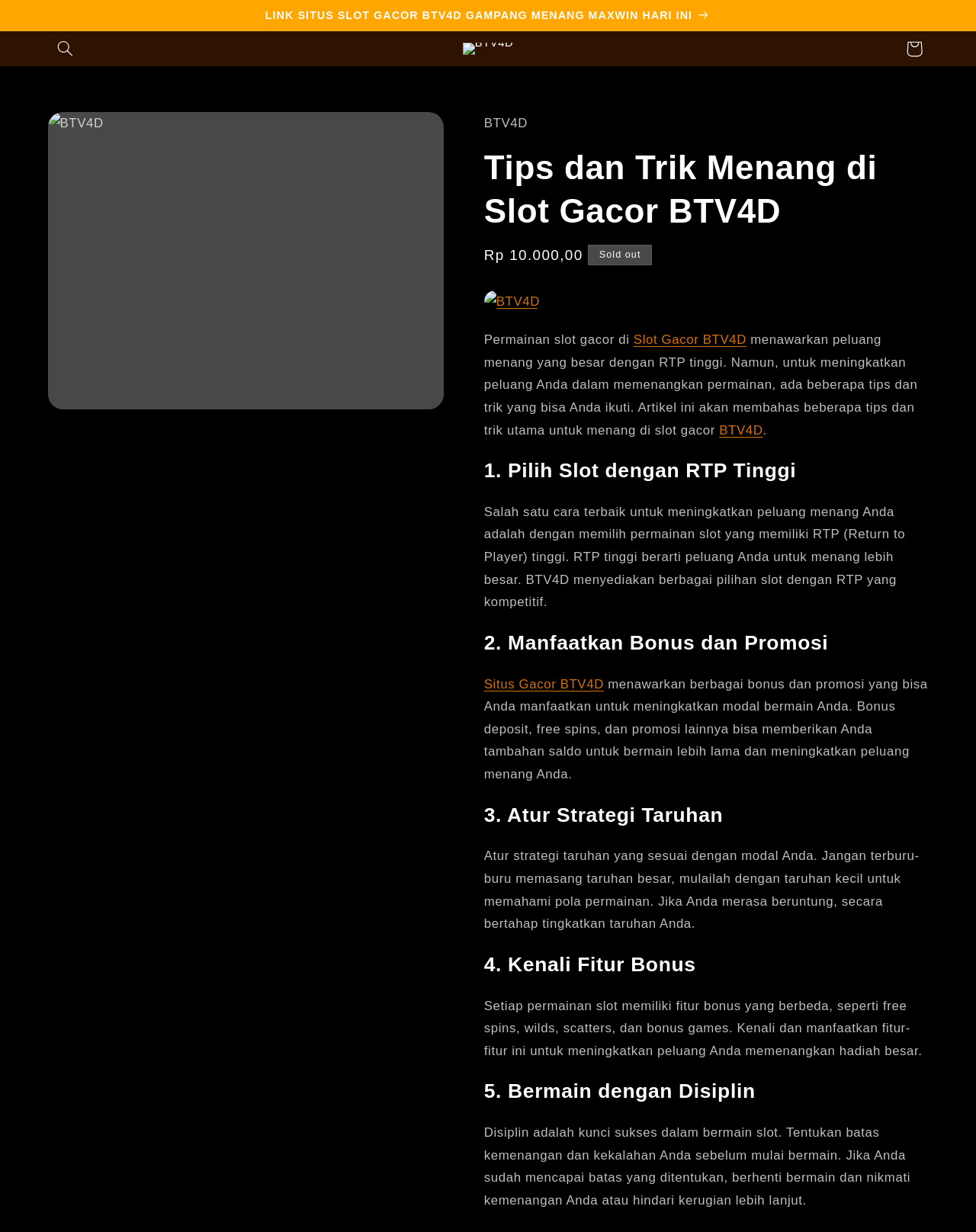Find the bounding box coordinates of the clickable area that will achieve the following instruction: "Search for something".

[0.049, 0.025, 0.085, 0.054]